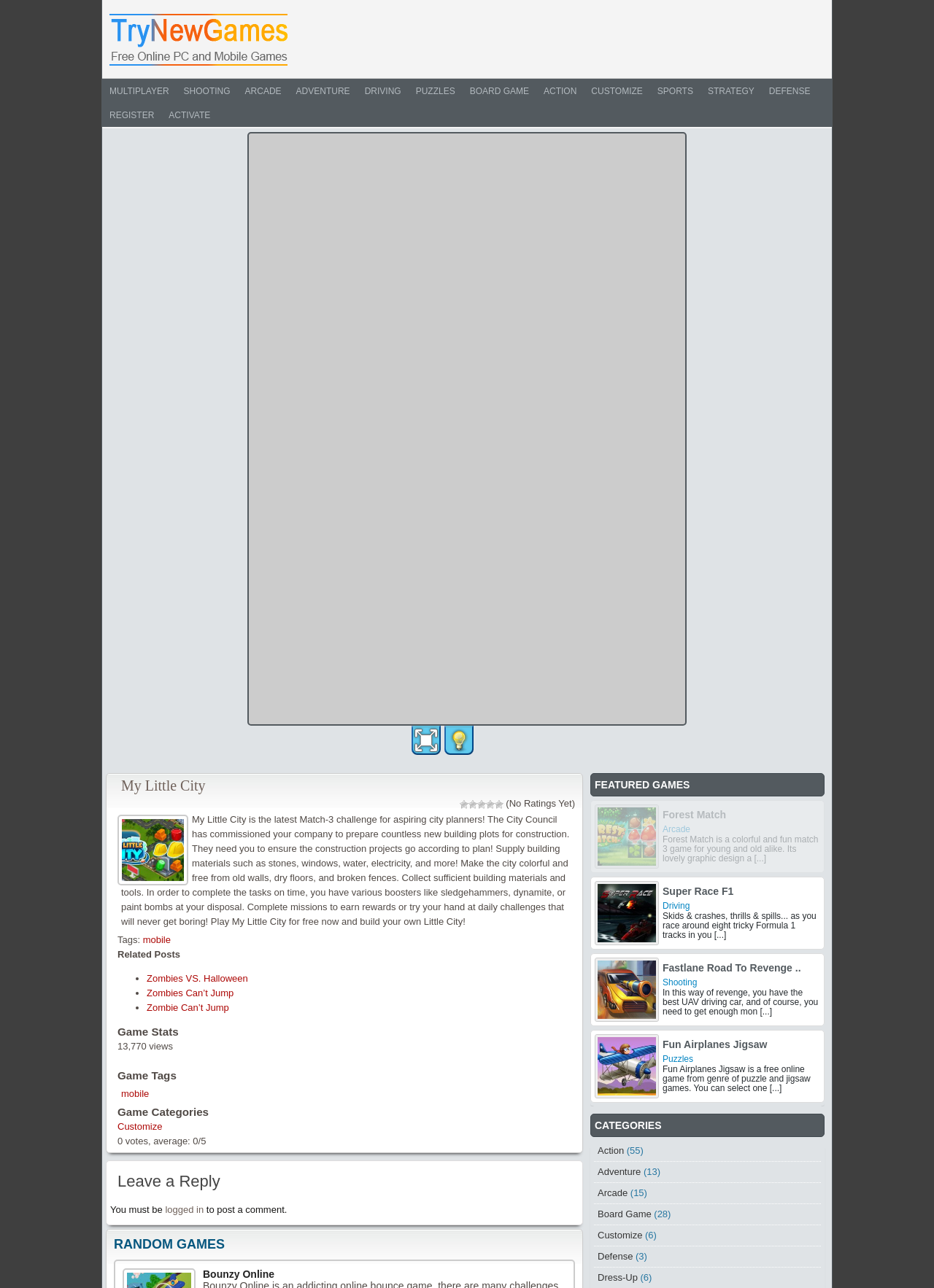Pinpoint the bounding box coordinates of the clickable area needed to execute the instruction: "Read the 'Related Posts'". The coordinates should be specified as four float numbers between 0 and 1, i.e., [left, top, right, bottom].

[0.126, 0.736, 0.62, 0.747]